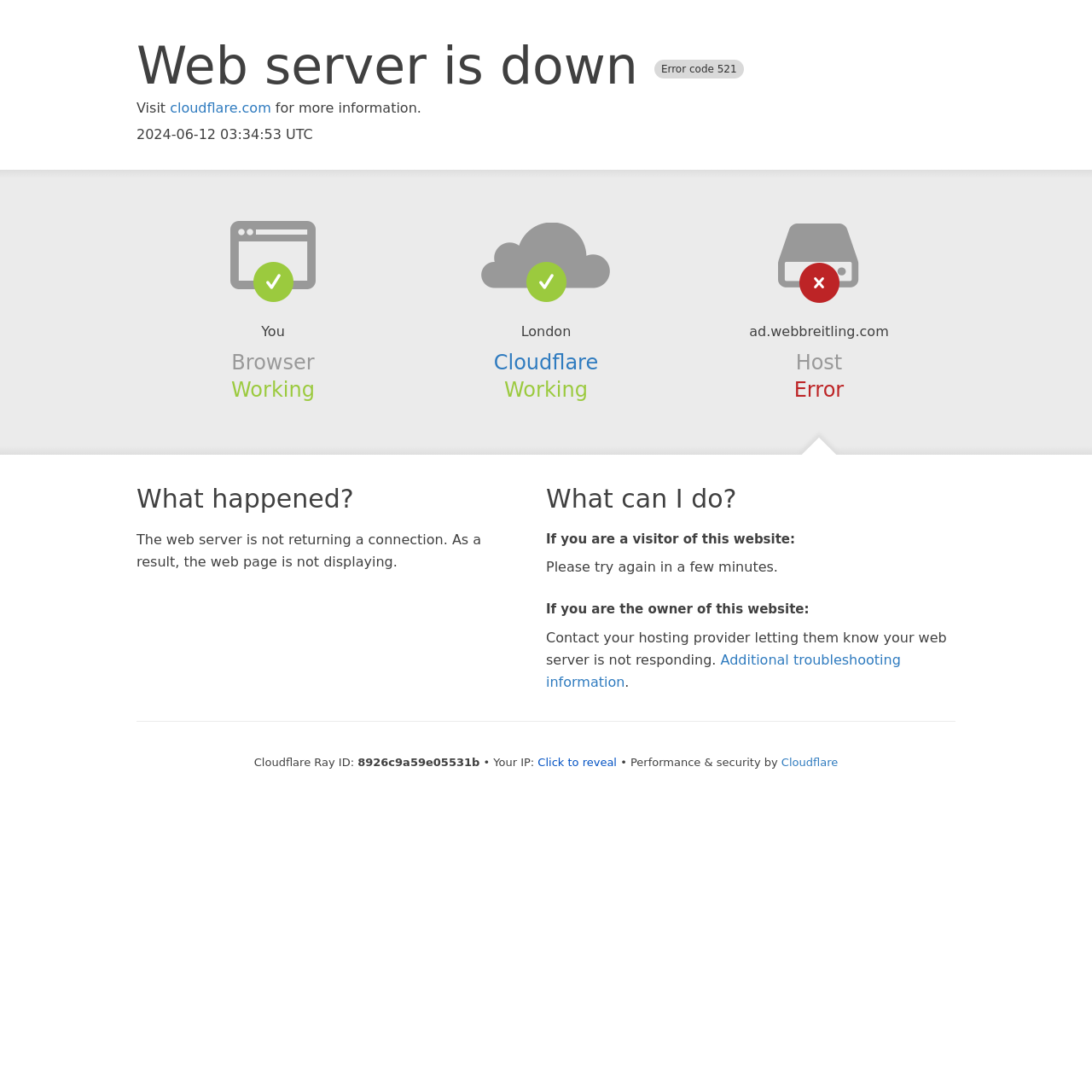What is the name of the hosting provider?
Using the image, provide a detailed and thorough answer to the question.

The name of the hosting provider is mentioned as 'Cloudflare' in the section 'Cloudflare' on the webpage, and also in the link 'Cloudflare'.